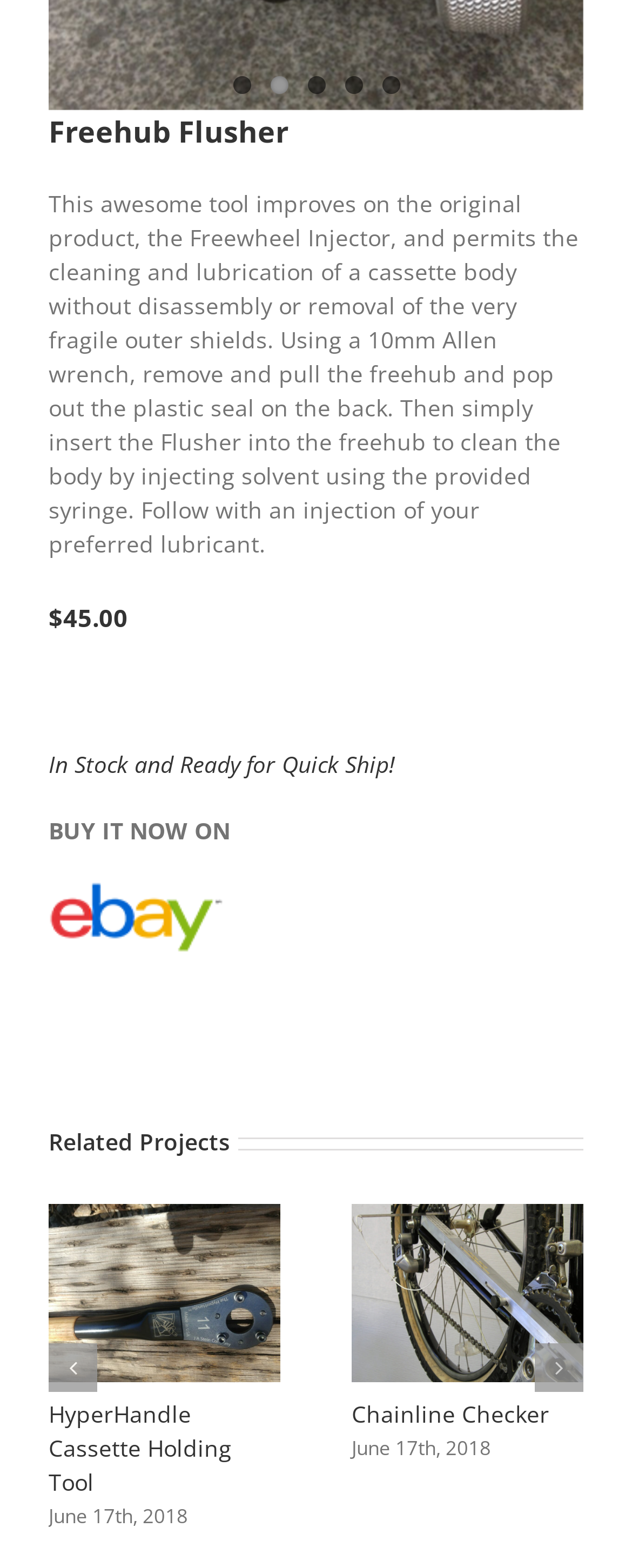Please give a one-word or short phrase response to the following question: 
How many navigation buttons are there for the related projects?

2